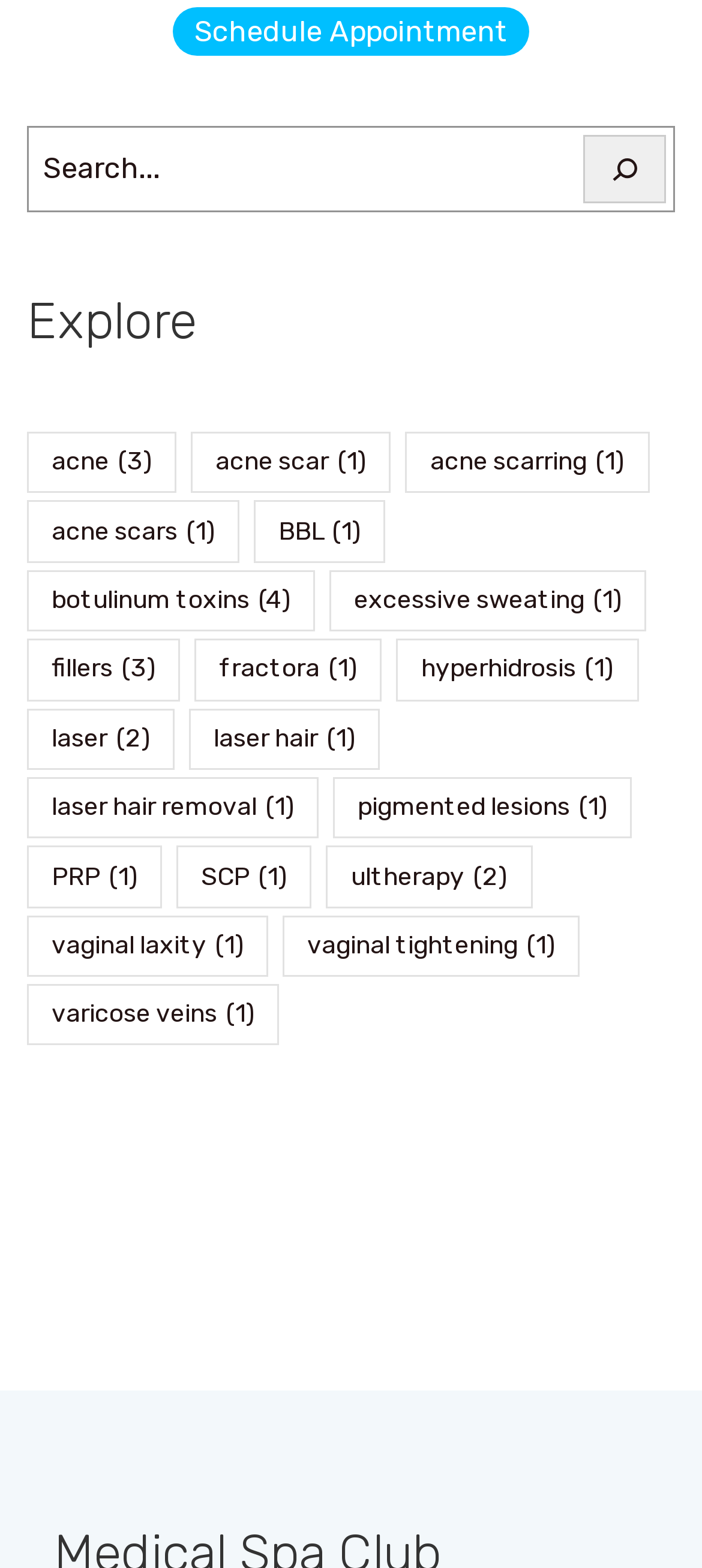Please pinpoint the bounding box coordinates for the region I should click to adhere to this instruction: "Schedule an appointment".

[0.246, 0.005, 0.754, 0.036]